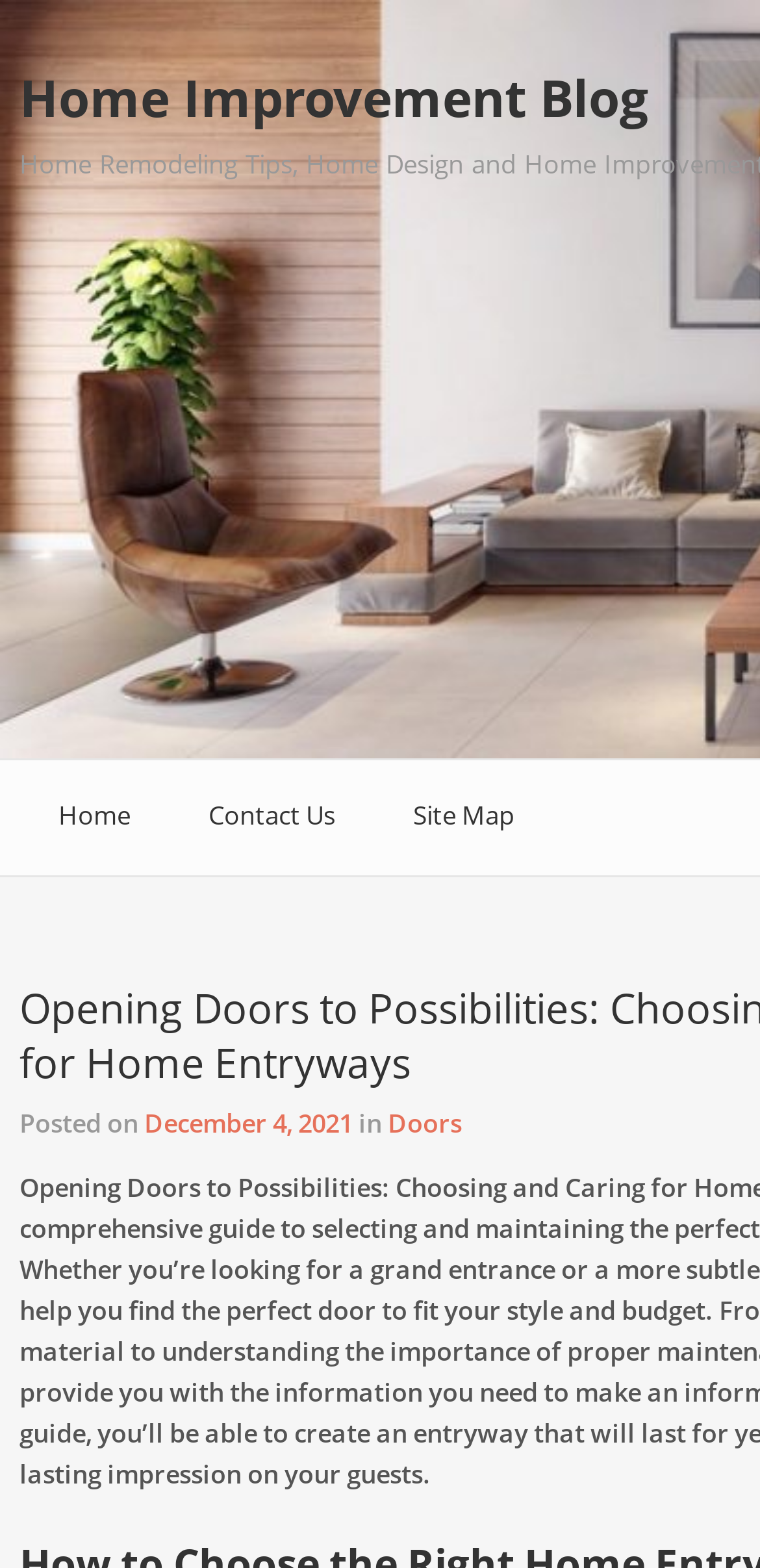Provide the bounding box coordinates of the HTML element this sentence describes: "Home". The bounding box coordinates consist of four float numbers between 0 and 1, i.e., [left, top, right, bottom].

[0.026, 0.484, 0.223, 0.559]